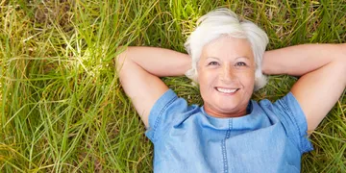What is the significance of the green grass?
We need a detailed and meticulous answer to the question.

The caption suggests that the 'vivid green grass surrounding her' implies a connection to nature and well-being, which aligns with the themes of relaxation and rejuvenation often associated with the use of essential oils.